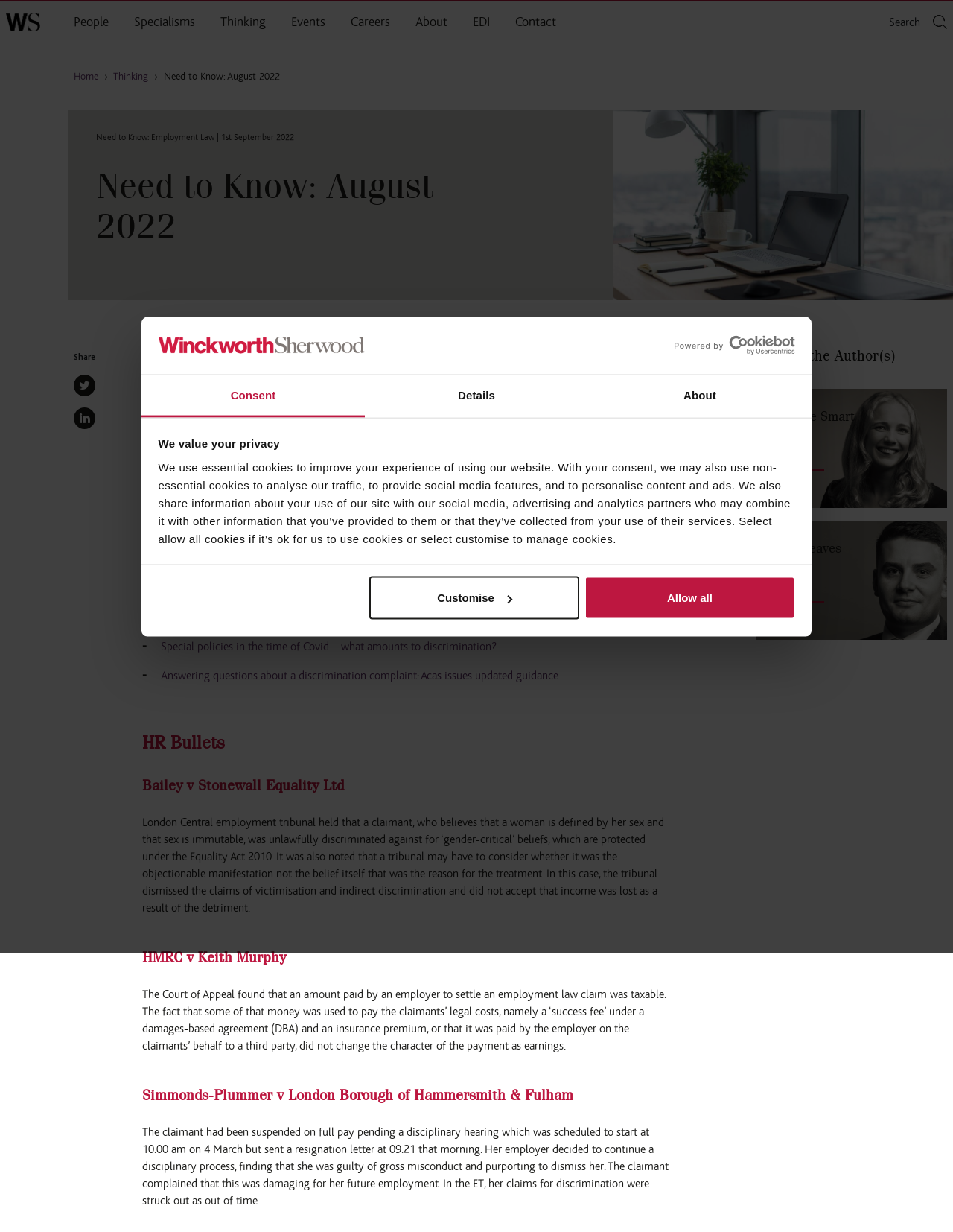Specify the bounding box coordinates of the area to click in order to follow the given instruction: "Click the 'Customise' button."

[0.387, 0.468, 0.608, 0.503]